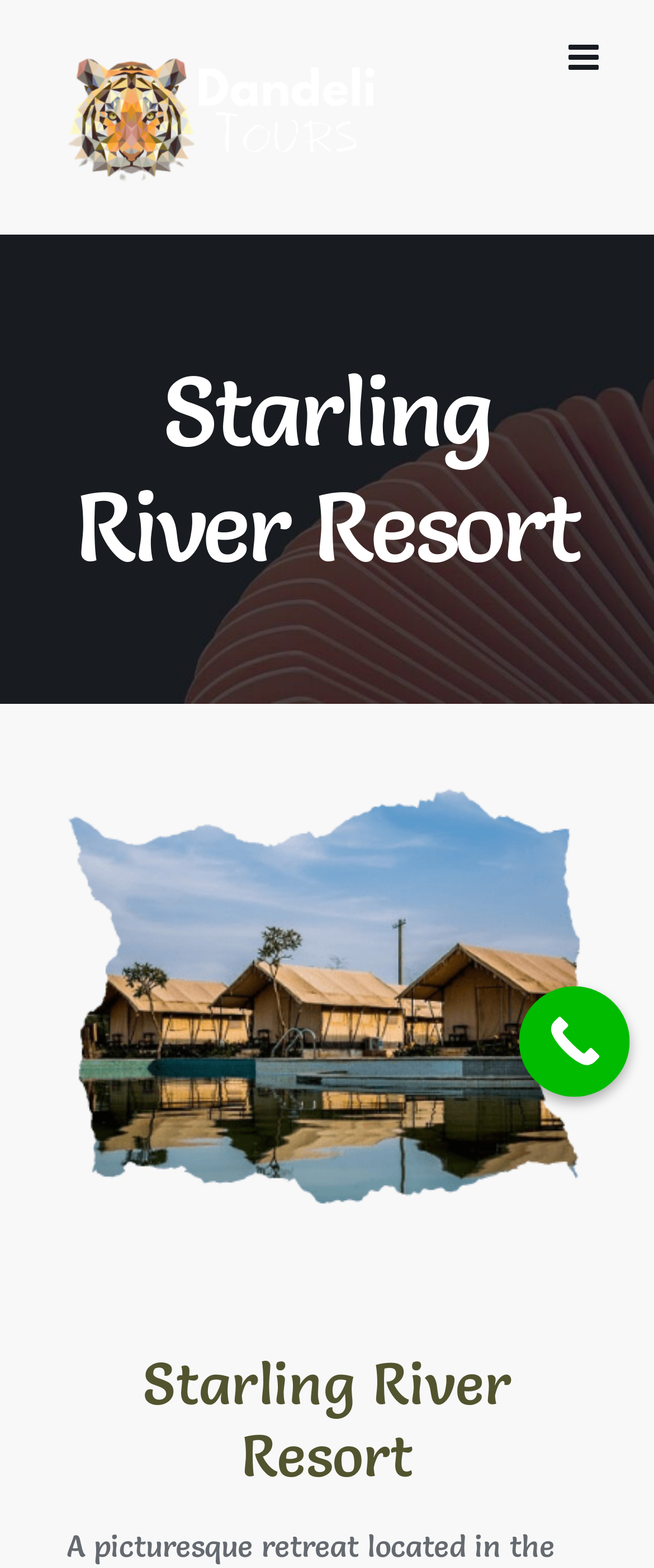What is the alternative to calling?
Analyze the image and deliver a detailed answer to the question.

Near the 'Call Now Button', there is a static text element that says 'Need Help?' followed by another static text element that says 'Chat with us'. This suggests that if the user needs help or has questions, they can either call using the 'Call Now Button' or chat with the resort's representatives as an alternative.